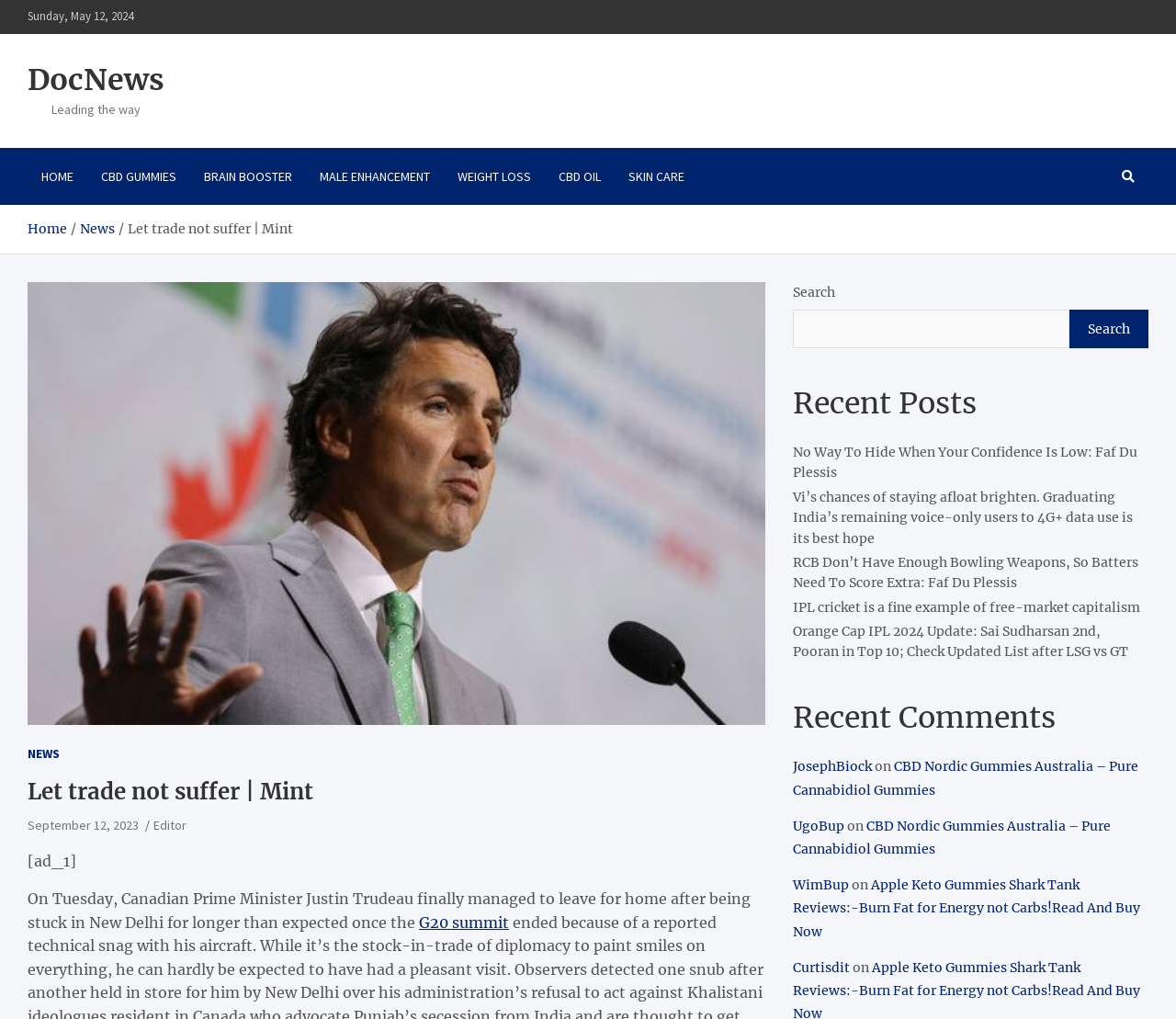Answer the following query concisely with a single word or phrase:
How many recent posts are listed on the webpage?

5